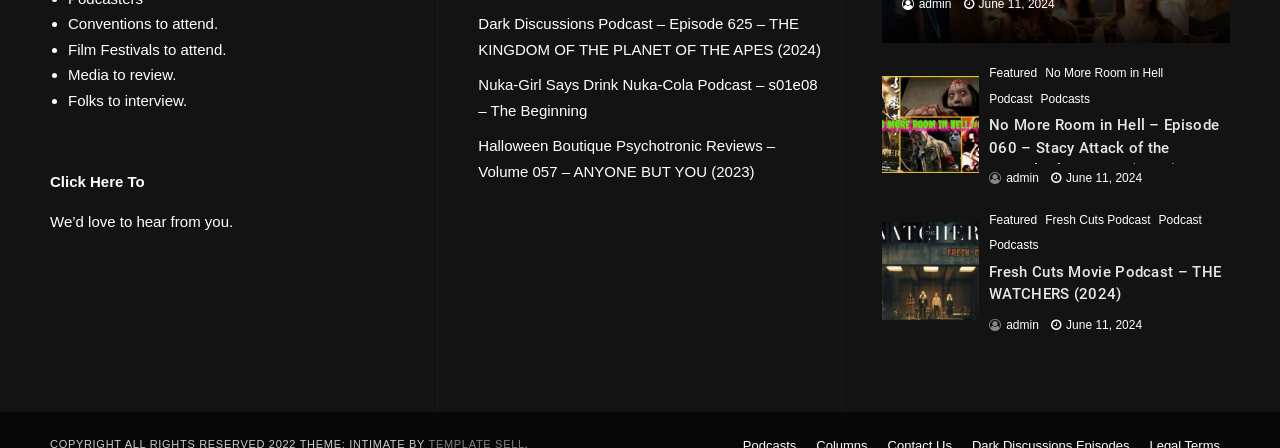What is the date of the podcast episode?
Offer a detailed and full explanation in response to the question.

The date of the podcast episode is 'June 11, 2024' which is indicated by the link element with the text ' June 11, 2024' at coordinates [0.821, 0.319, 0.892, 0.35].